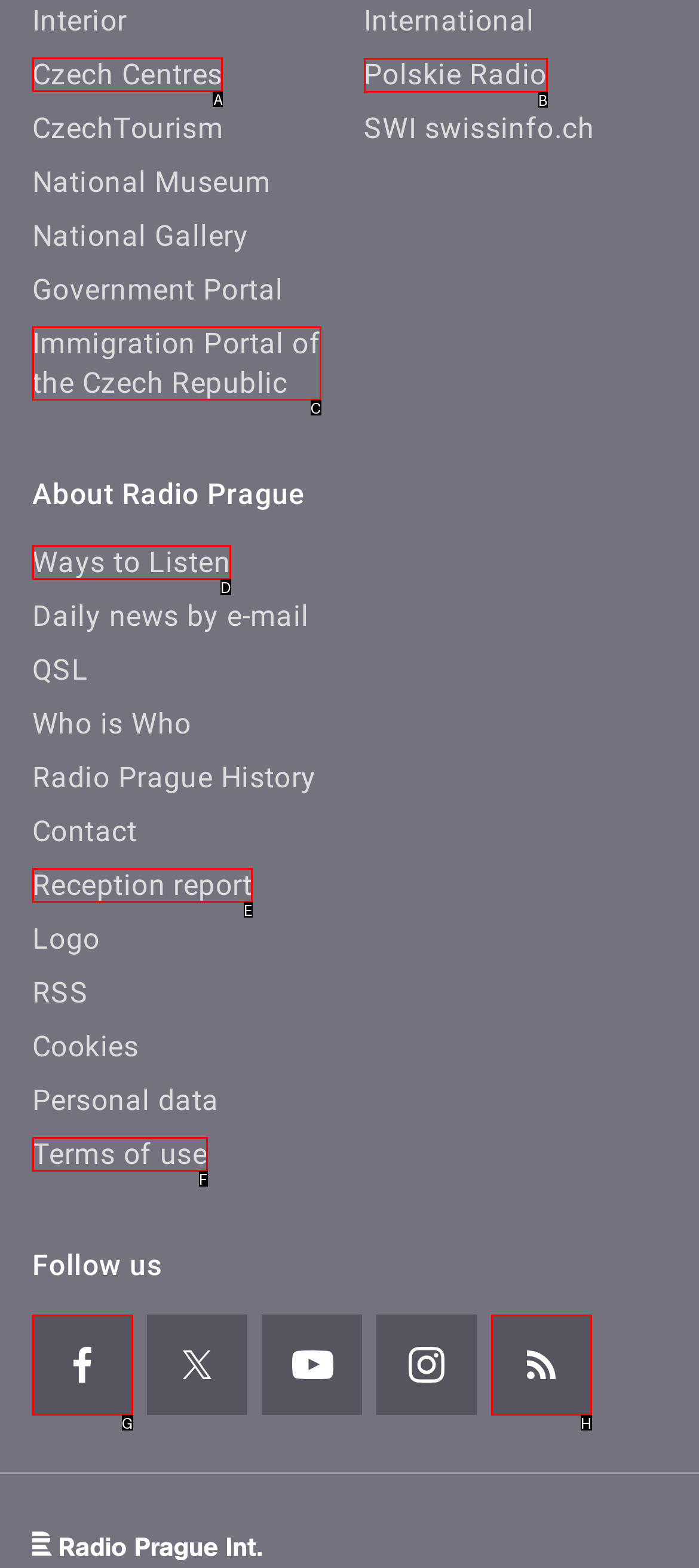Show which HTML element I need to click to perform this task: Go to Polskie Radio Answer with the letter of the correct choice.

B